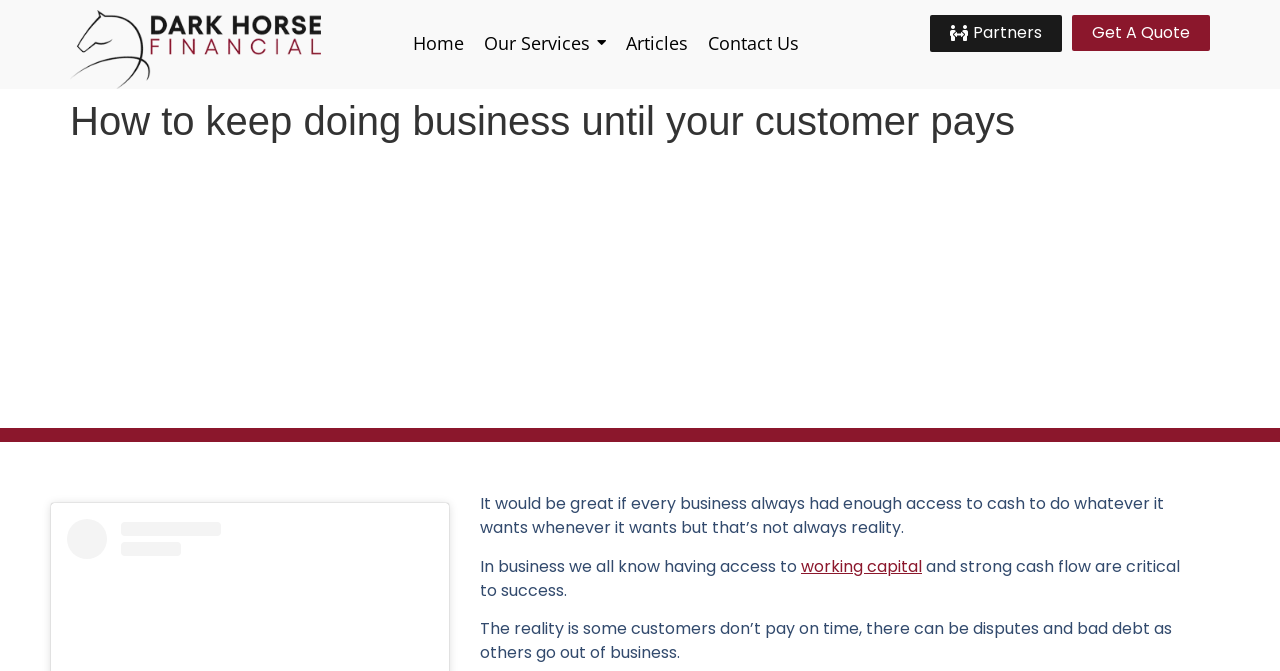Provide the bounding box coordinates of the HTML element described by the text: "Partners".

[0.726, 0.022, 0.83, 0.077]